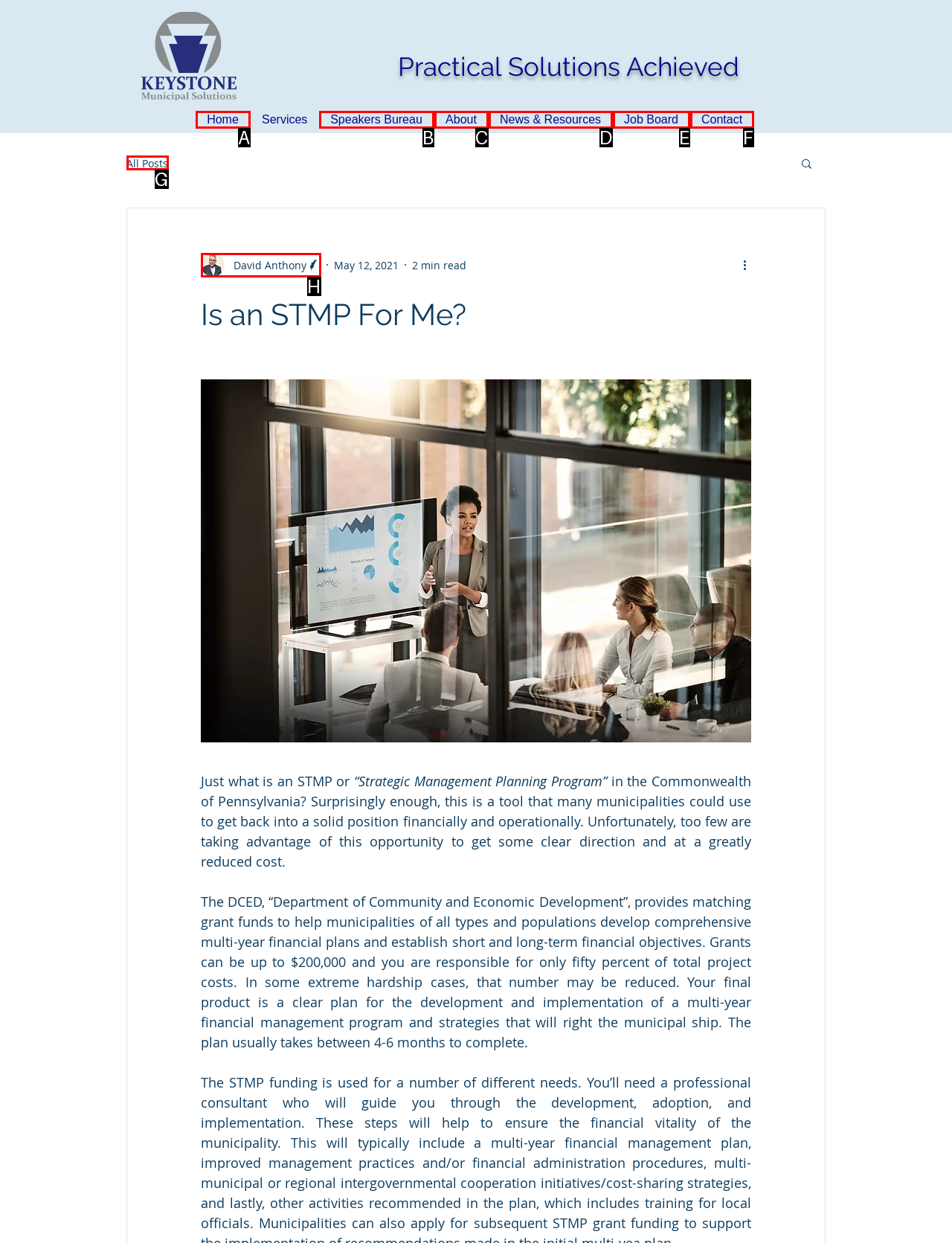From the provided choices, determine which option matches the description: Add to wishlist. Respond with the letter of the correct choice directly.

None